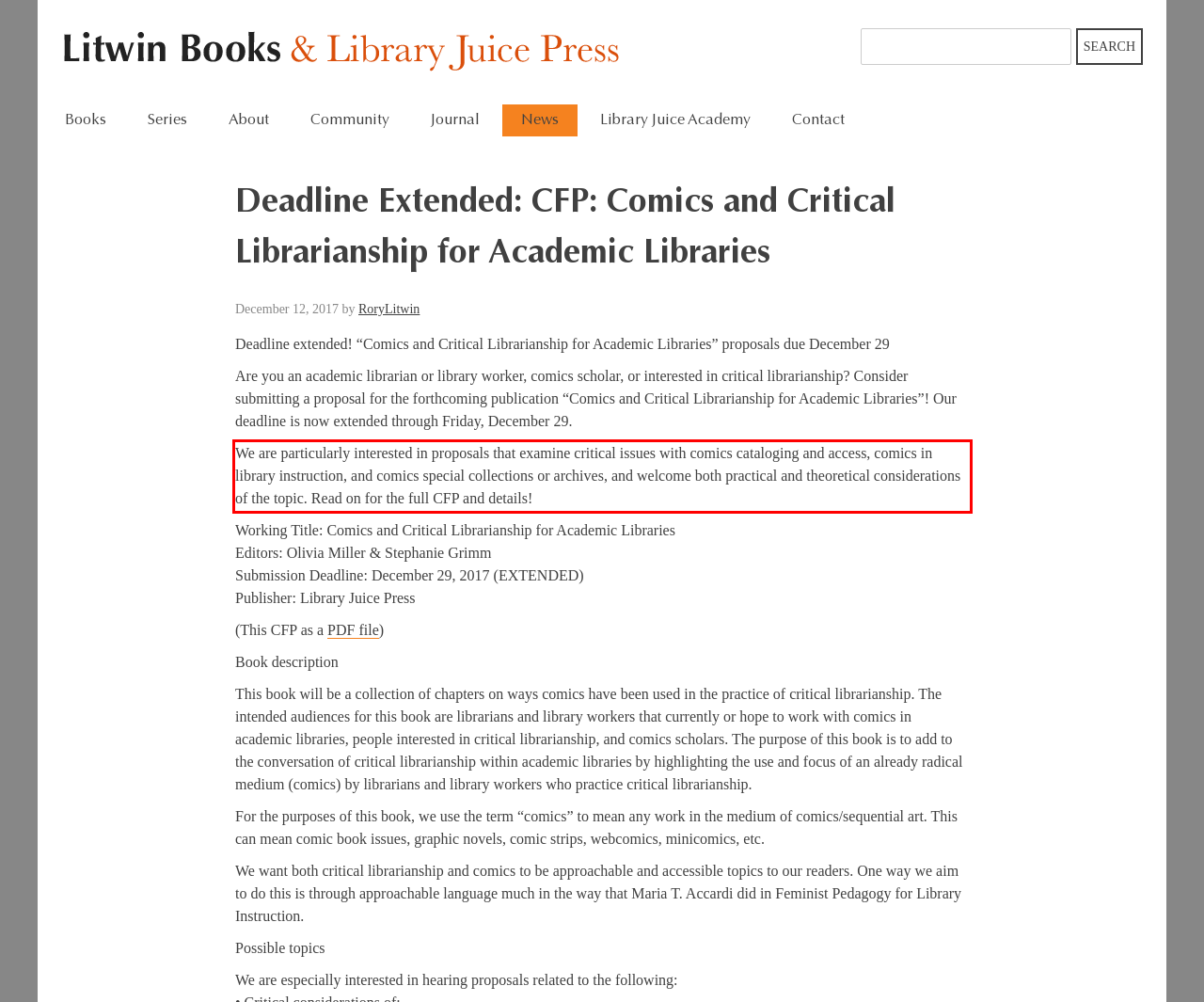Identify the text within the red bounding box on the webpage screenshot and generate the extracted text content.

We are particularly interested in proposals that examine critical issues with comics cataloging and access, comics in library instruction, and comics special collections or archives, and welcome both practical and theoretical considerations of the topic. Read on for the full CFP and details!